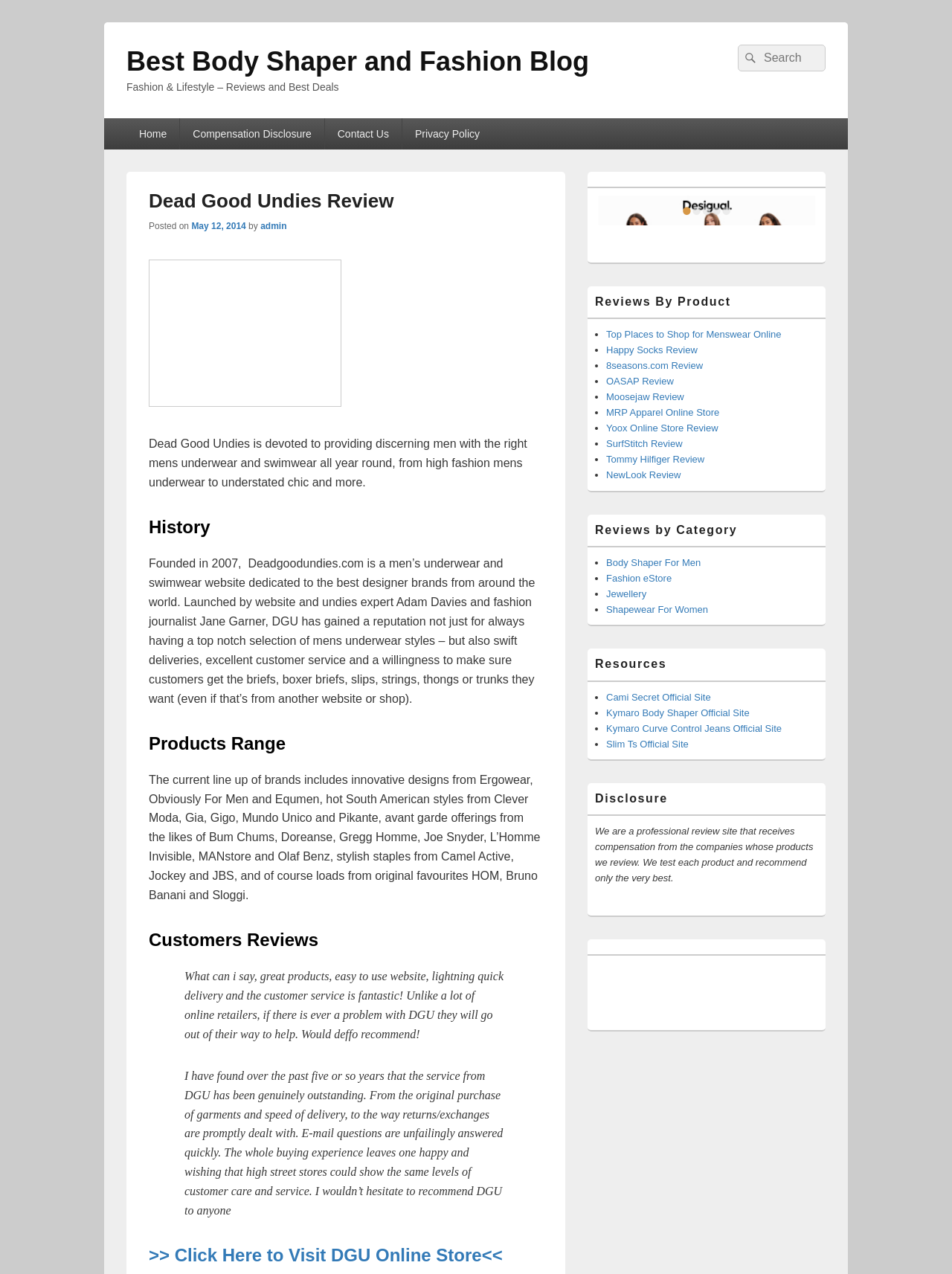Using the provided element description: "May 12, 2014", identify the bounding box coordinates. The coordinates should be four floats between 0 and 1 in the order [left, top, right, bottom].

[0.201, 0.173, 0.258, 0.181]